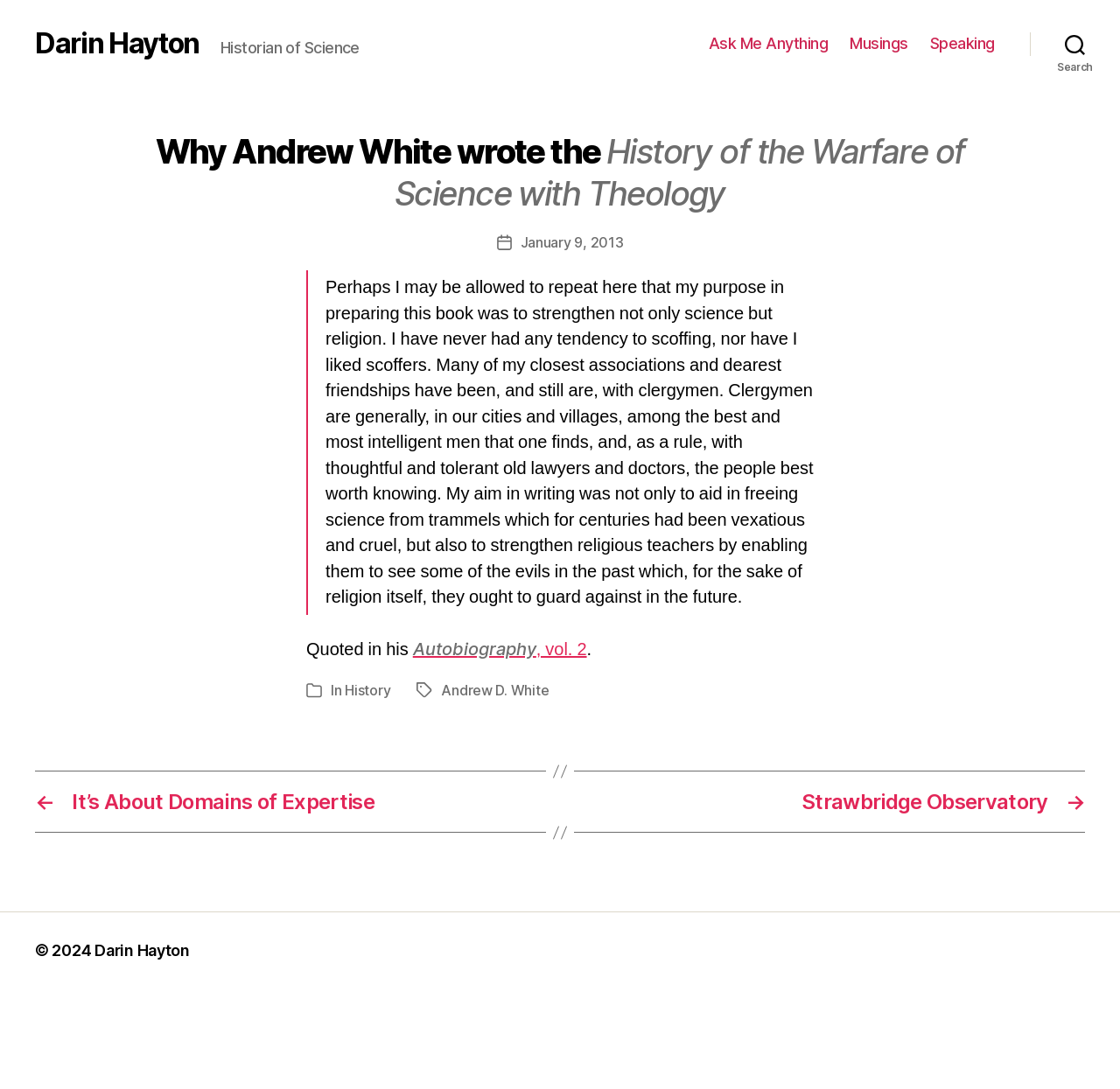Please respond in a single word or phrase: 
How many categories are mentioned in the article?

1